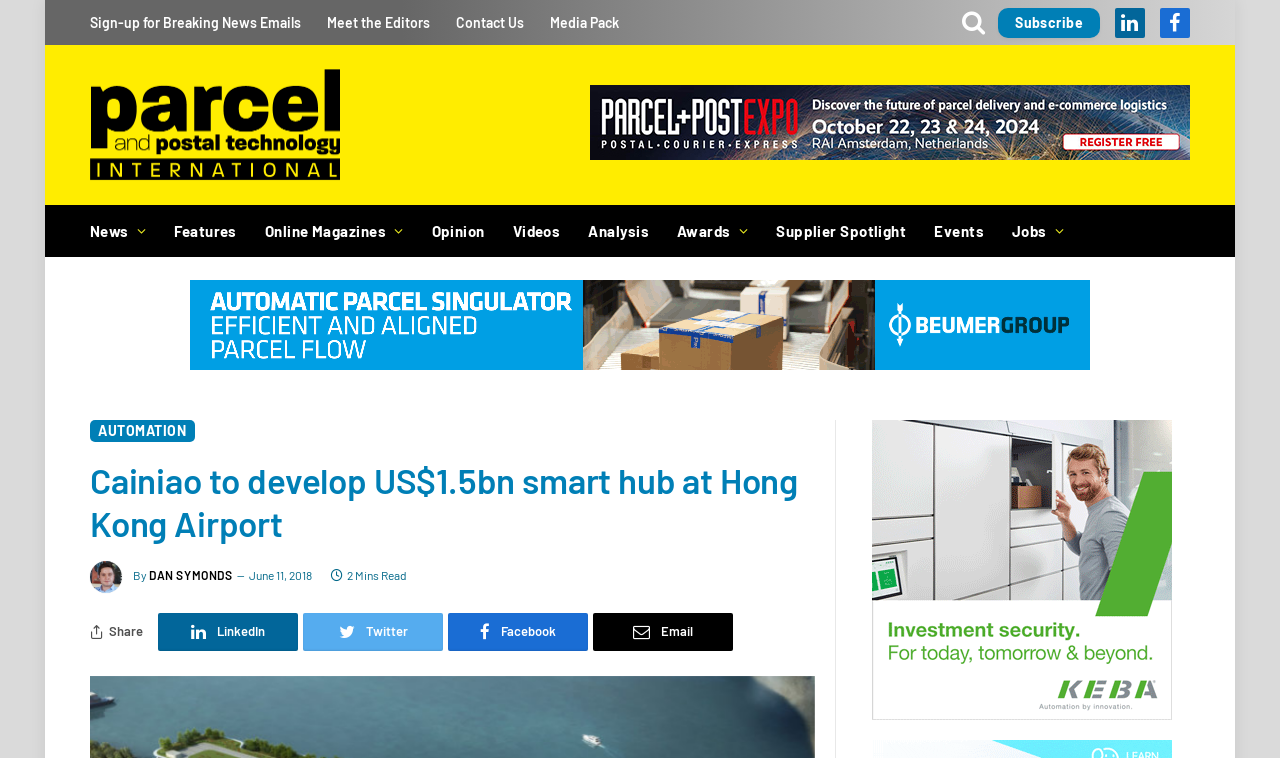Please locate the clickable area by providing the bounding box coordinates to follow this instruction: "Read more about Cainiao to develop US$1.5bn smart hub at Hong Kong Airport".

[0.07, 0.606, 0.637, 0.72]